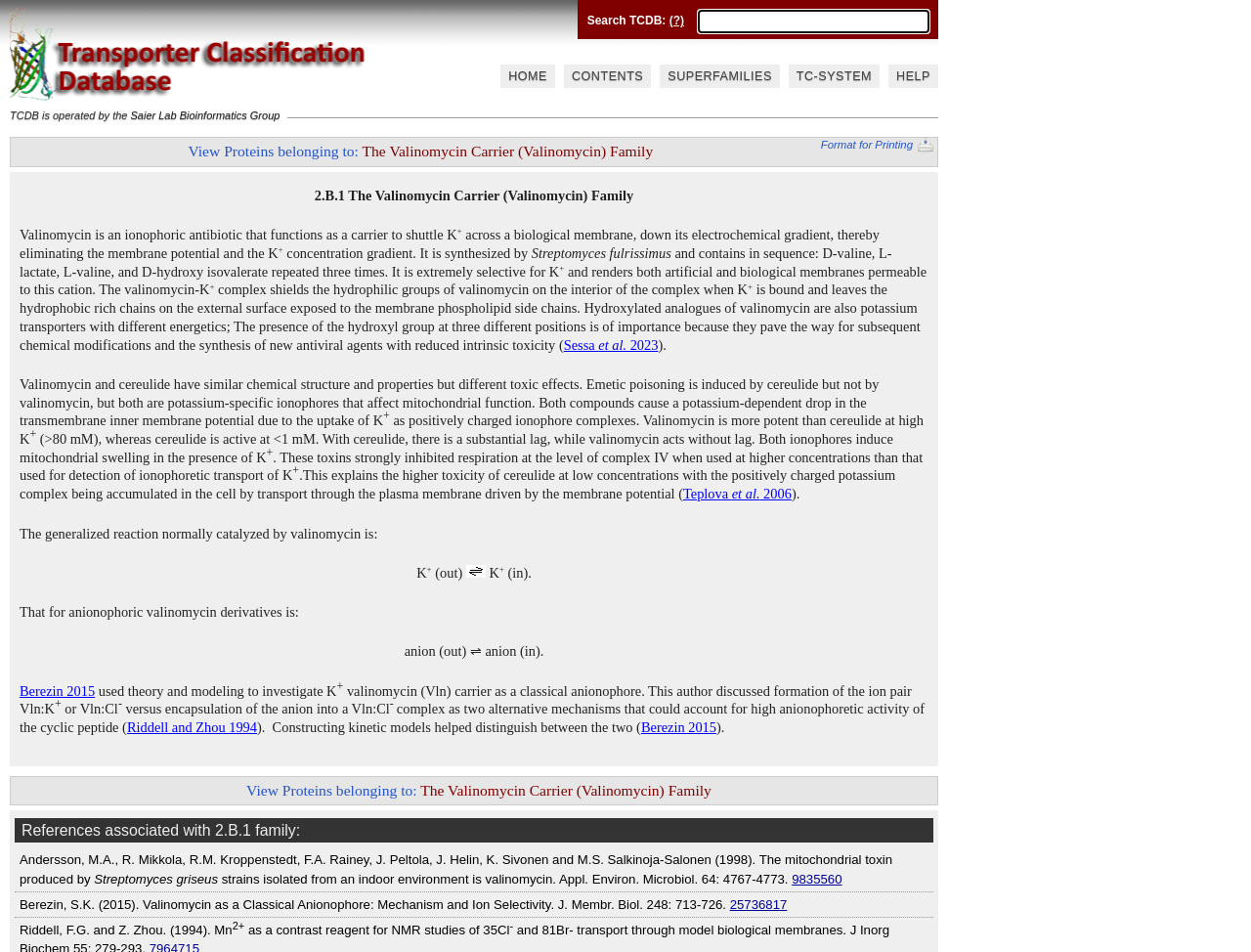Please answer the following question using a single word or phrase: 
What is the name of the lab that operates TCDB?

Saier Lab Bioinformatics Group